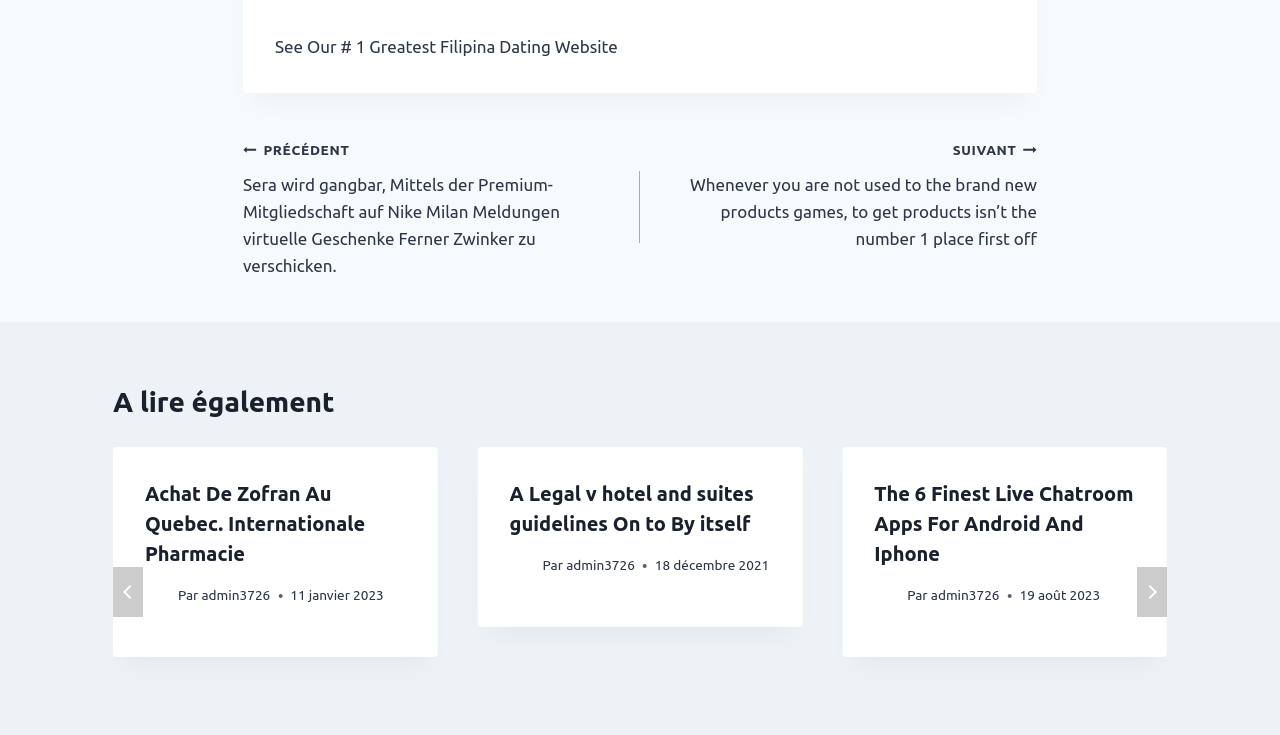Who is the author of the second article?
Please ensure your answer is as detailed and informative as possible.

The author of the second article can be found in the link element with the text 'admin3726'. This link element is a child of the article element with the bounding box coordinates [0.373, 0.609, 0.627, 0.853].